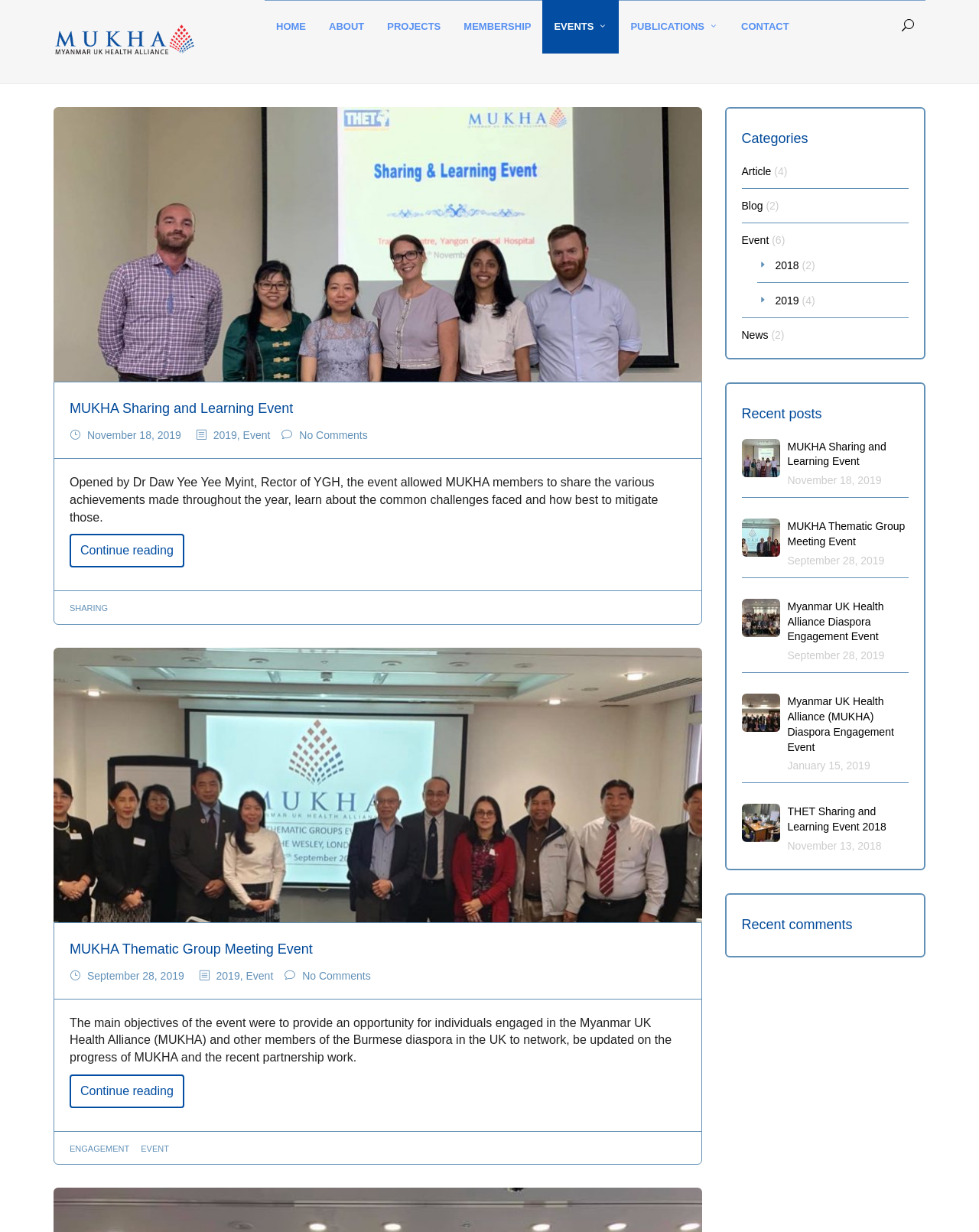Identify the bounding box coordinates of the clickable region to carry out the given instruction: "Read the MUKHA Sharing and Learning Event article".

[0.055, 0.31, 0.716, 0.372]